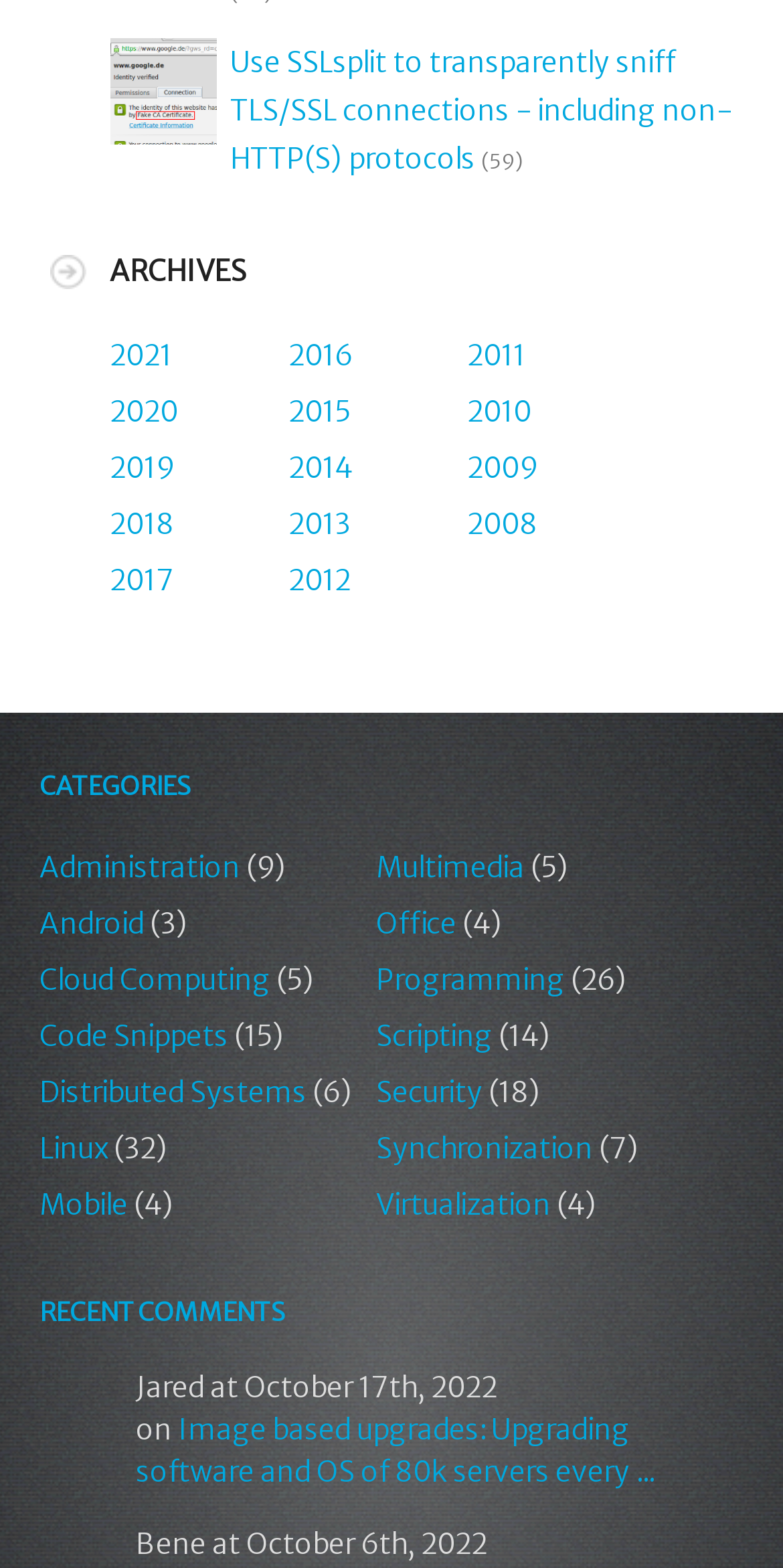Identify the bounding box coordinates for the UI element described as follows: "Meet Dr. Wallach". Ensure the coordinates are four float numbers between 0 and 1, formatted as [left, top, right, bottom].

None